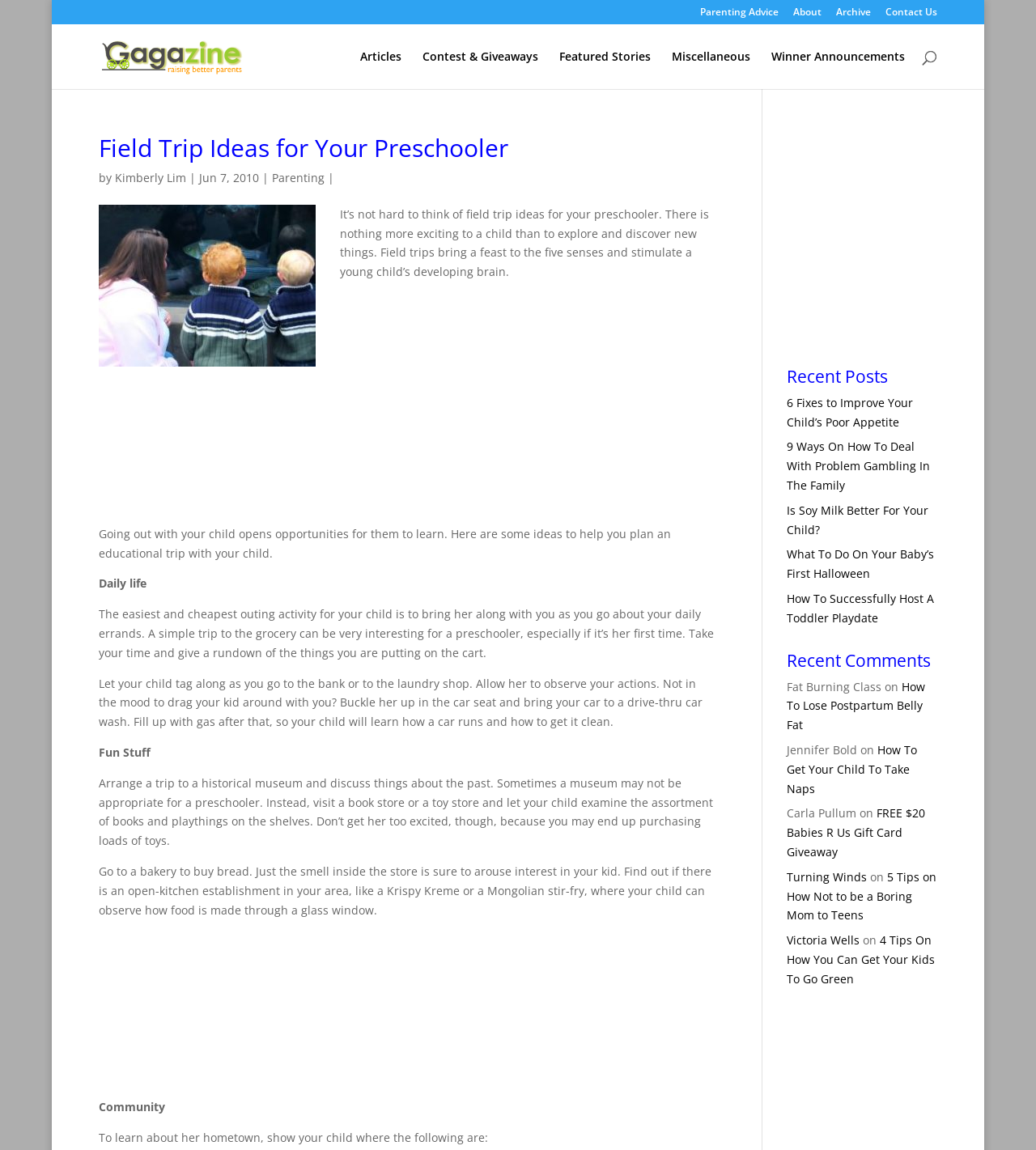What is the category of the article 'Daily life' under?
Please give a detailed and elaborate answer to the question based on the image.

The article 'Daily life' is a subcategory of the main article 'Field Trip Ideas for Your Preschooler', which is evident from the section headings and the content of the article.